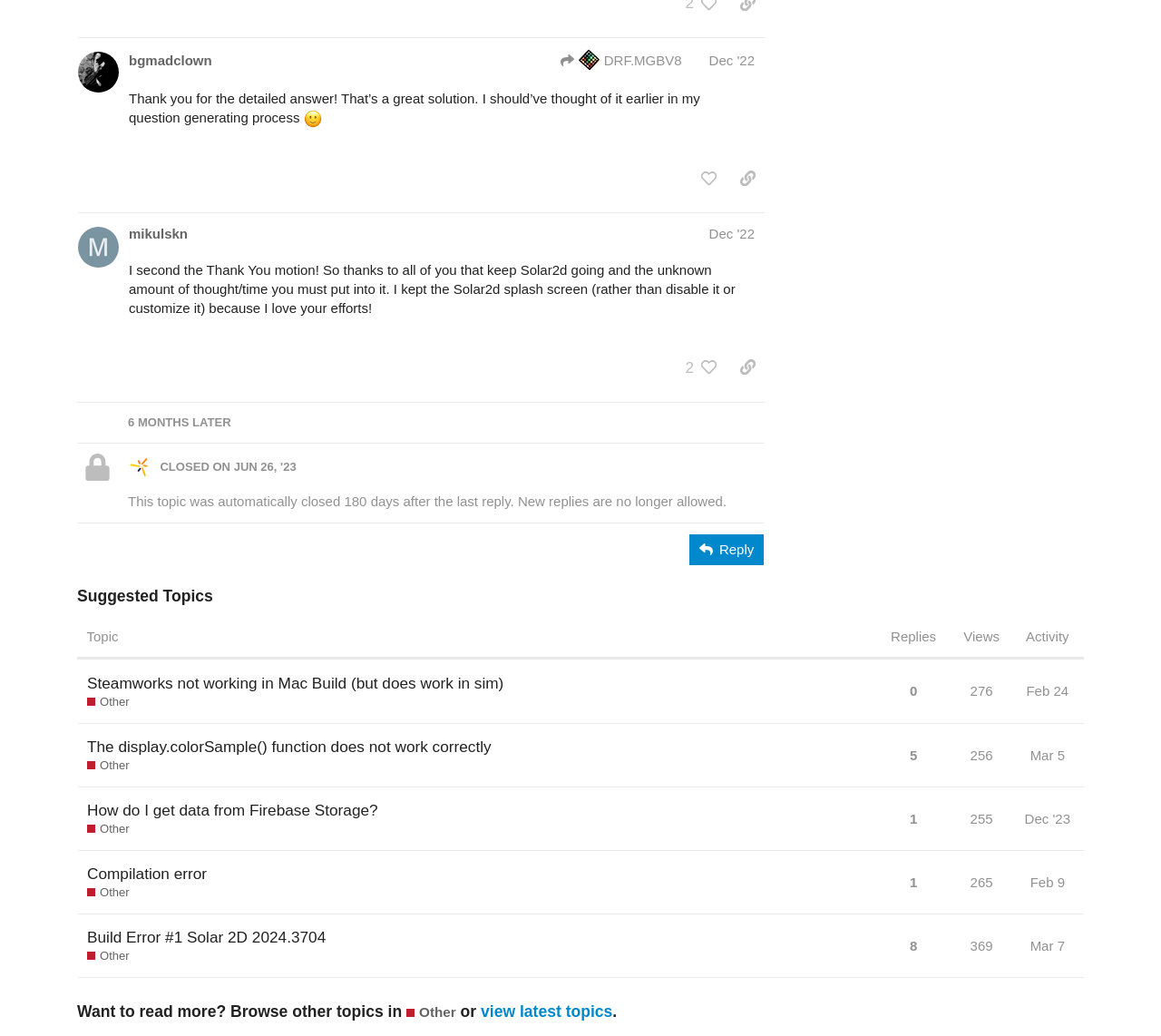Find the bounding box coordinates for the element that must be clicked to complete the instruction: "reply". The coordinates should be four float numbers between 0 and 1, indicated as [left, top, right, bottom].

[0.594, 0.515, 0.658, 0.545]